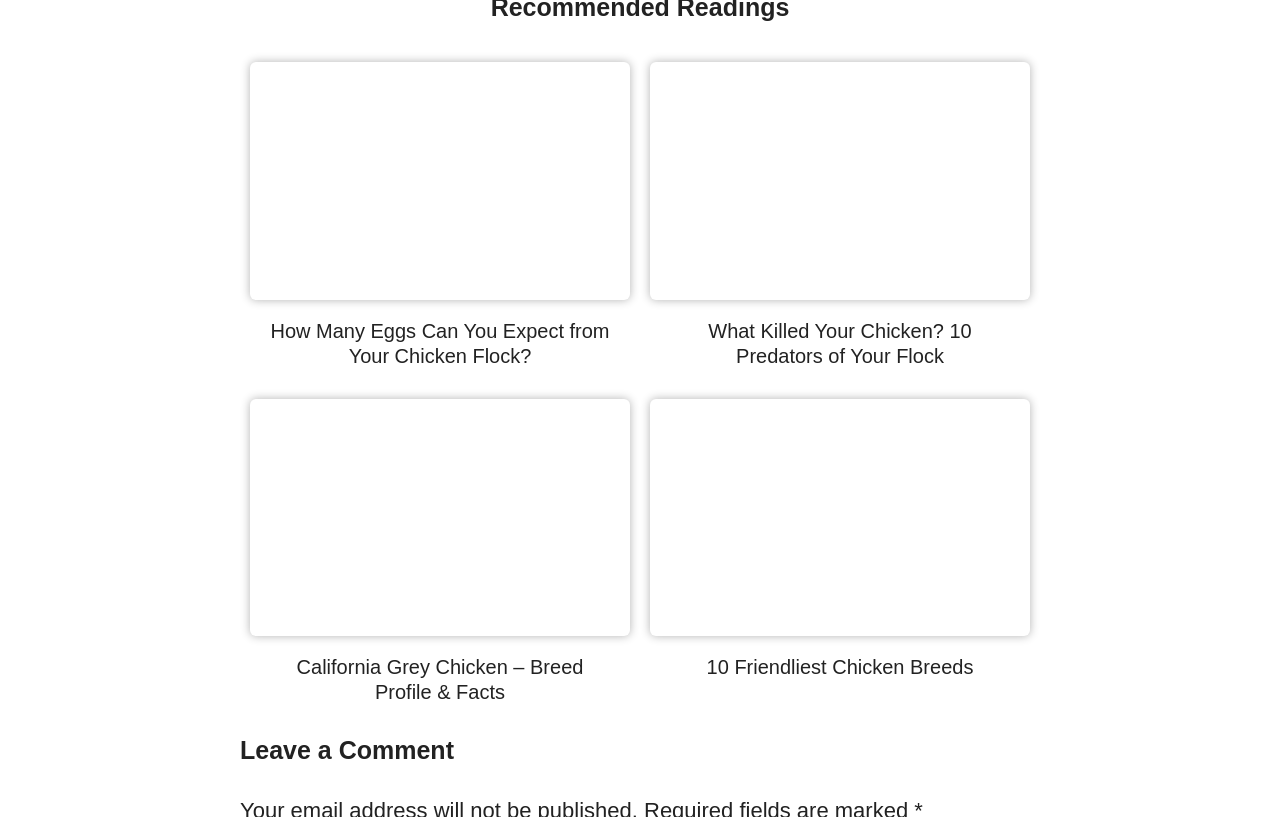Specify the bounding box coordinates for the region that must be clicked to perform the given instruction: "Learn about California grey chicken breed".

[0.195, 0.754, 0.492, 0.785]